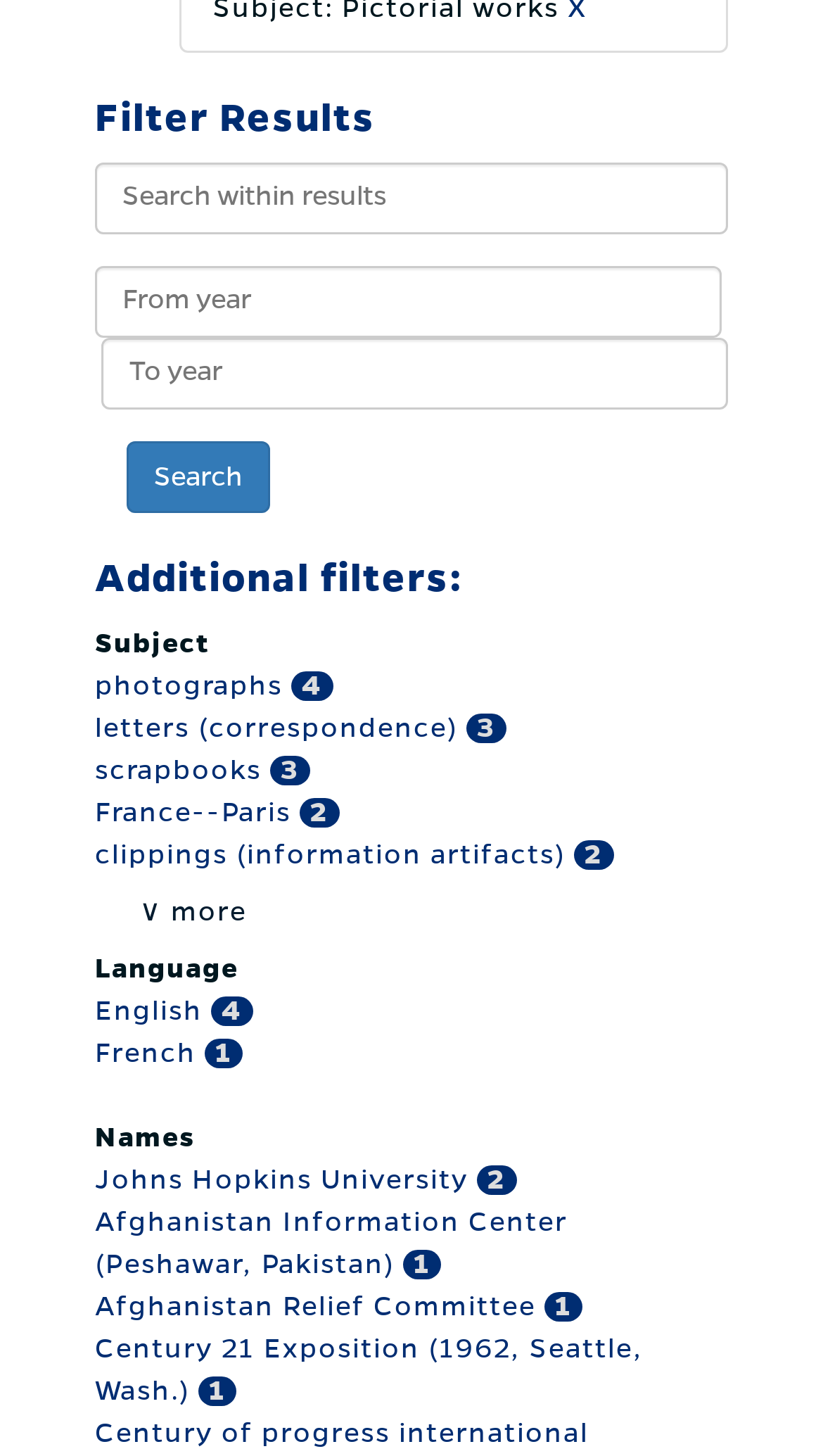Given the element description Afghanistan Relief Committee, identify the bounding box coordinates for the UI element on the webpage screenshot. The format should be (top-left x, top-left y, bottom-right x, bottom-right y), with values between 0 and 1.

[0.115, 0.887, 0.662, 0.907]